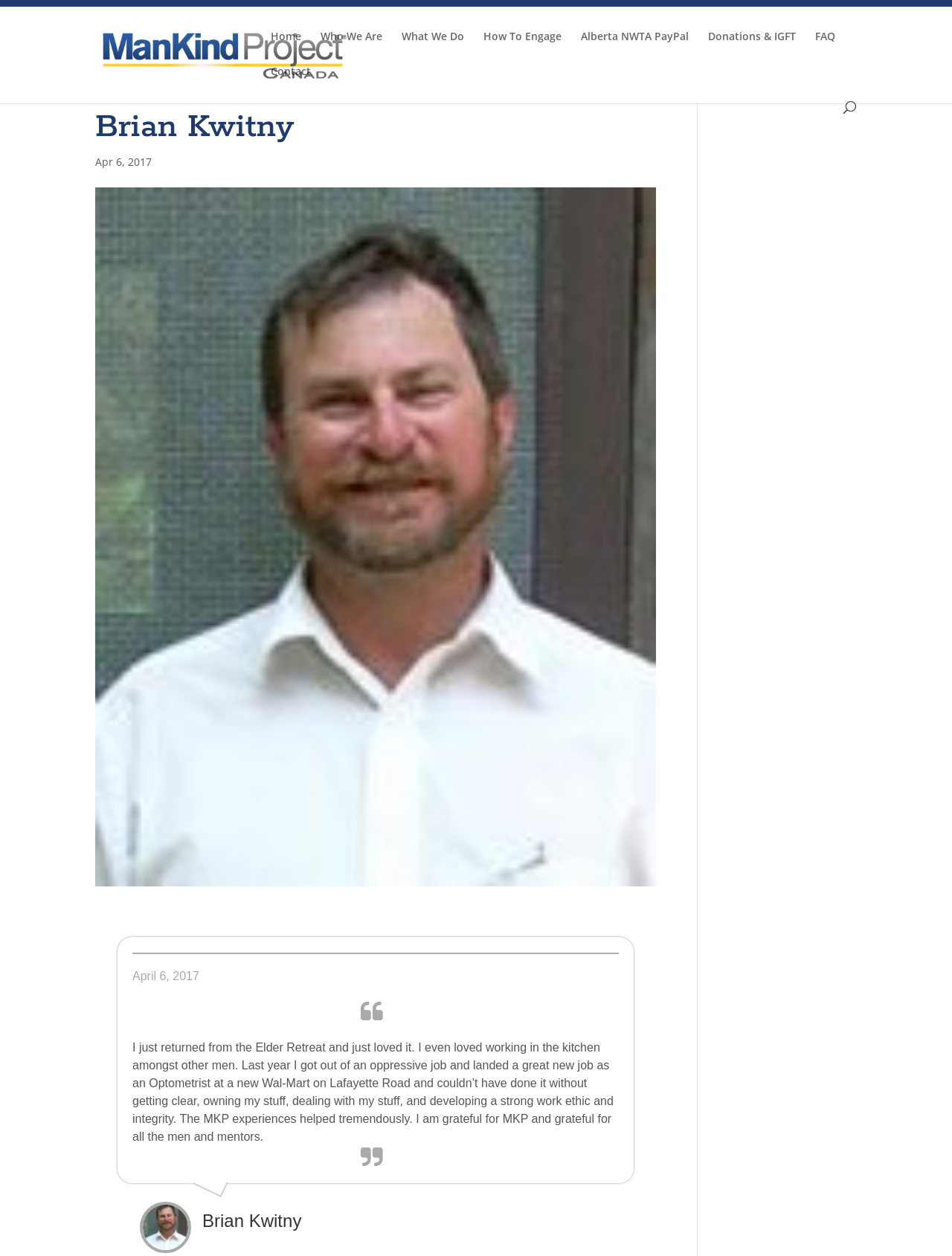Please specify the bounding box coordinates of the clickable region necessary for completing the following instruction: "view who we are". The coordinates must consist of four float numbers between 0 and 1, i.e., [left, top, right, bottom].

[0.337, 0.025, 0.402, 0.053]